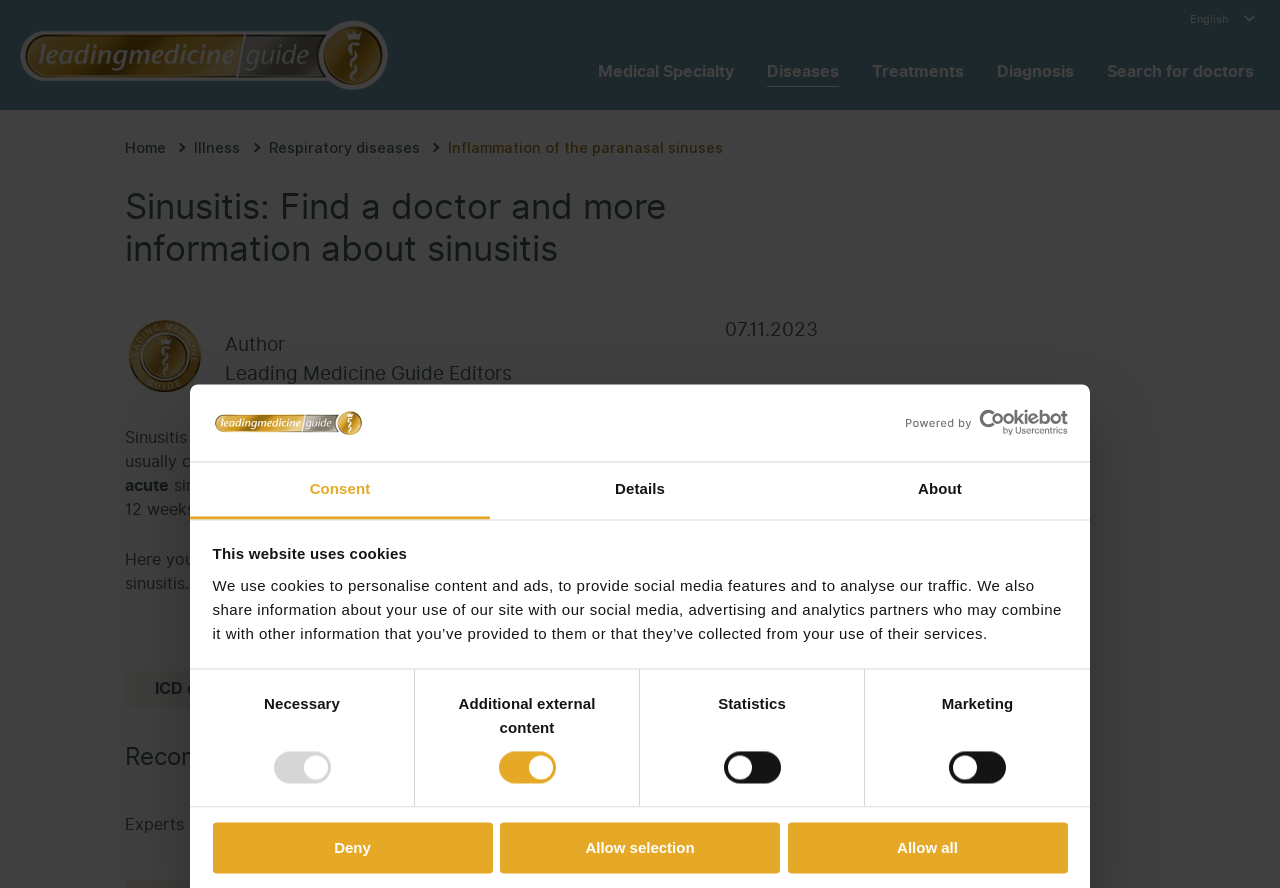For the following element description, predict the bounding box coordinates in the format (top-left x, top-left y, bottom-right x, bottom-right y). All values should be floating point numbers between 0 and 1. Description: Information on the selection procedure

[0.314, 0.911, 0.551, 0.95]